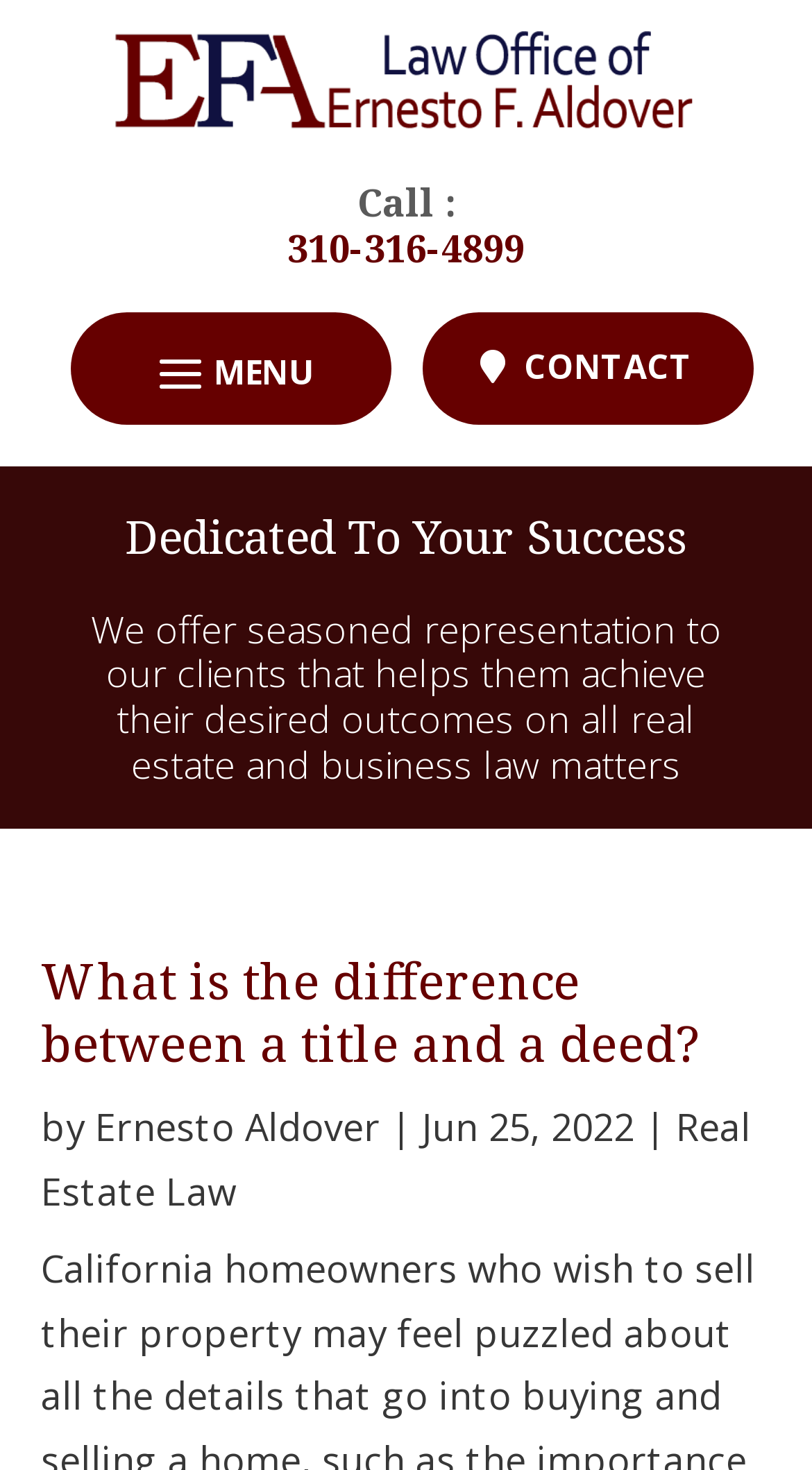Please provide a one-word or phrase answer to the question: 
Who wrote the article?

Ernesto Aldover